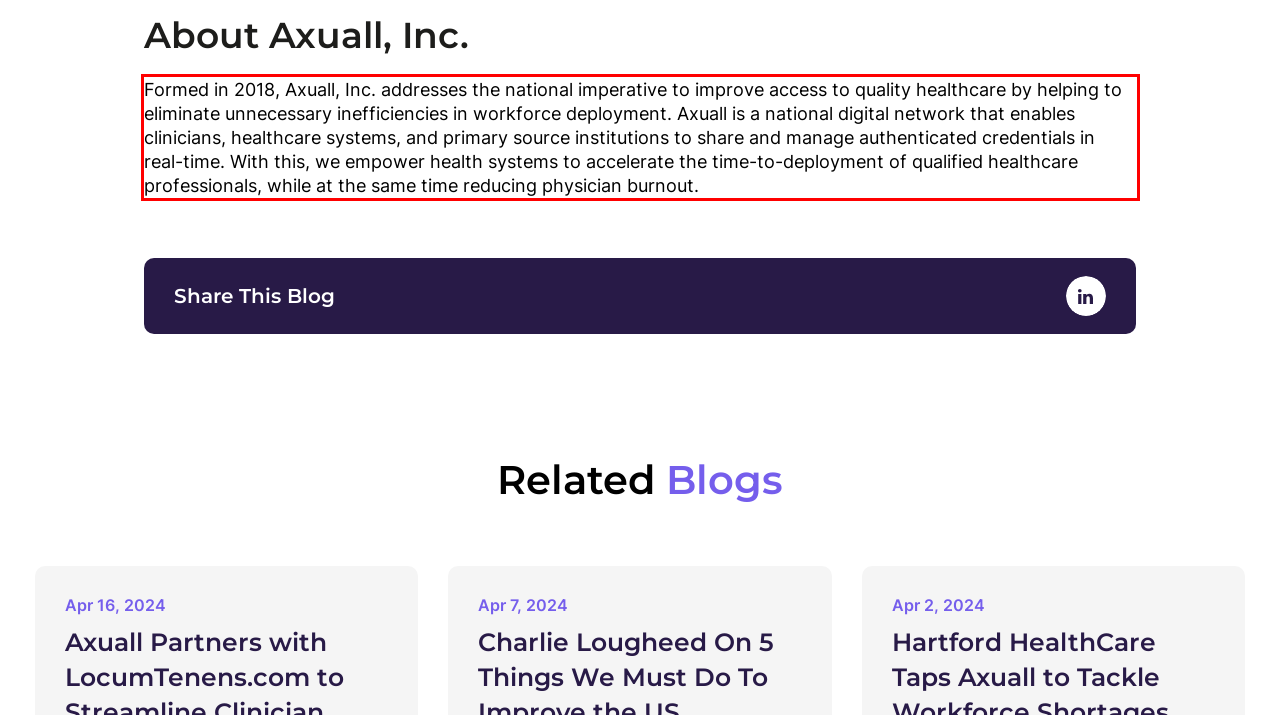There is a screenshot of a webpage with a red bounding box around a UI element. Please use OCR to extract the text within the red bounding box.

Formed in 2018, Axuall, Inc. addresses the national imperative to improve access to quality healthcare by helping to eliminate unnecessary inefficiencies in workforce deployment. Axuall is a national digital network that enables clinicians, healthcare systems, and primary source institutions to share and manage authenticated credentials in real-time. With this, we empower health systems to accelerate the time-to-deployment of qualified healthcare professionals, while at the same time reducing physician burnout.